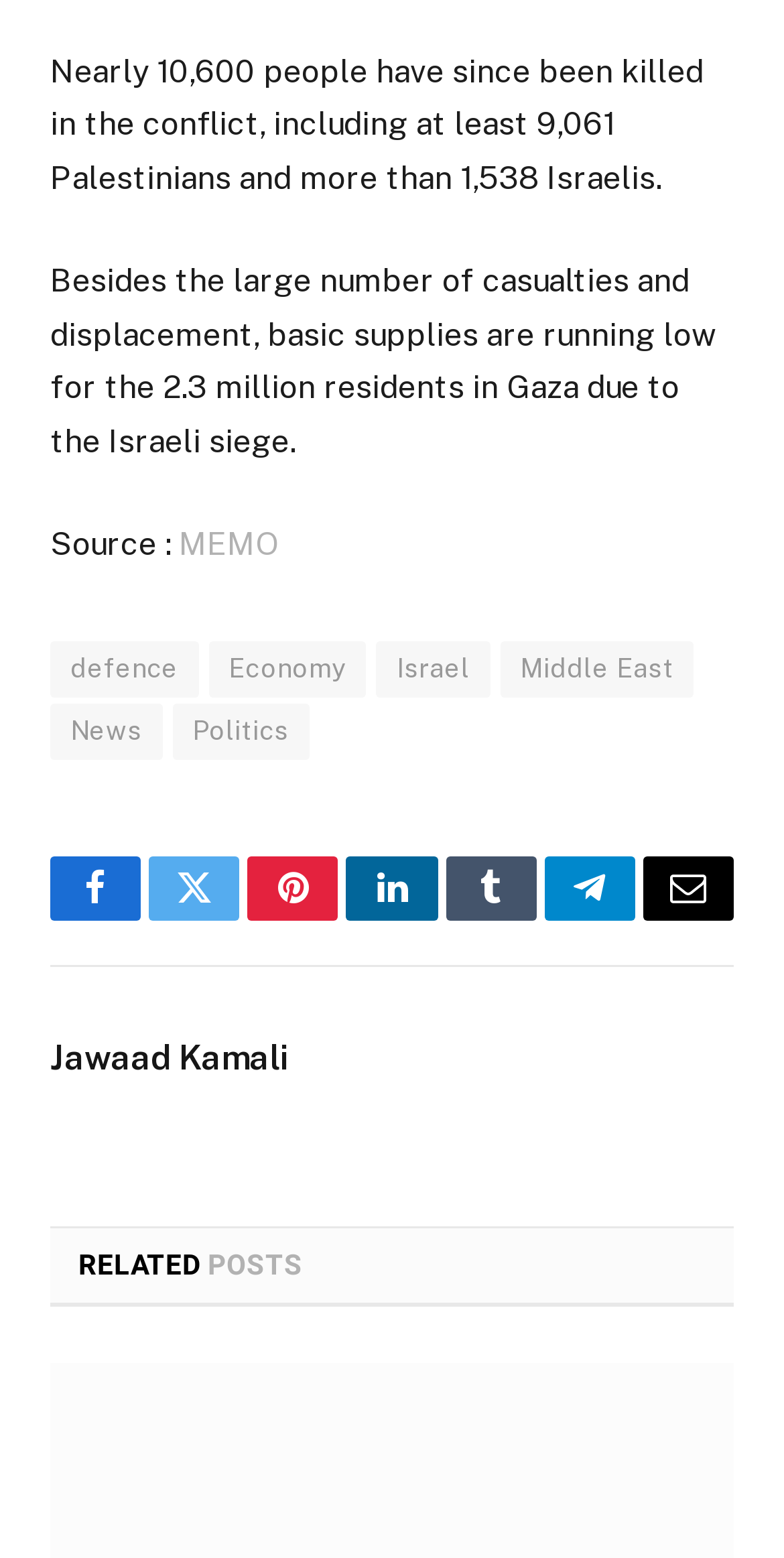Please locate the clickable area by providing the bounding box coordinates to follow this instruction: "Check Jawaad Kamali's profile".

[0.064, 0.666, 0.367, 0.693]